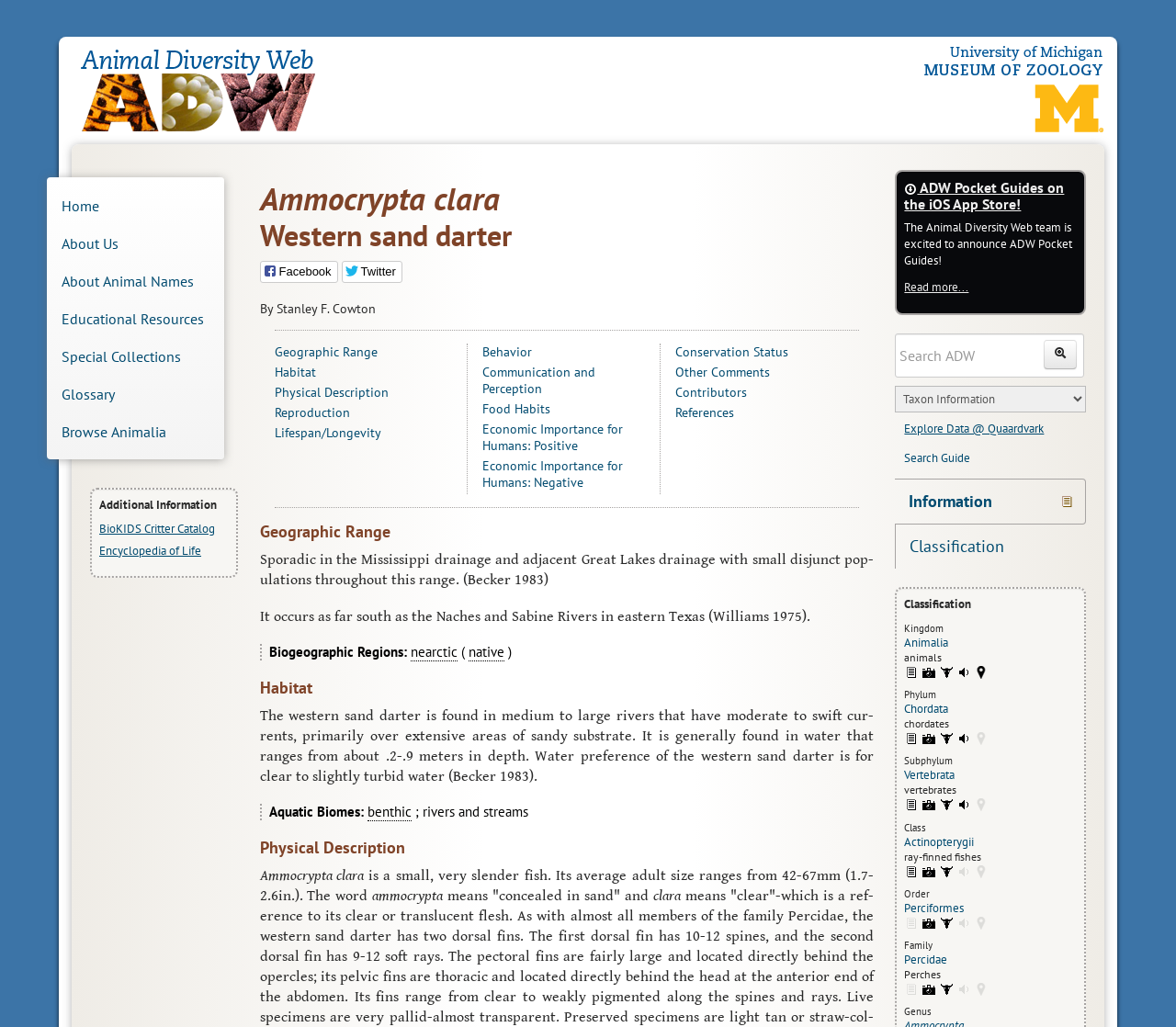What is the meaning of 'ammocrypta'?
Using the image as a reference, answer the question with a short word or phrase.

Concealed in sand